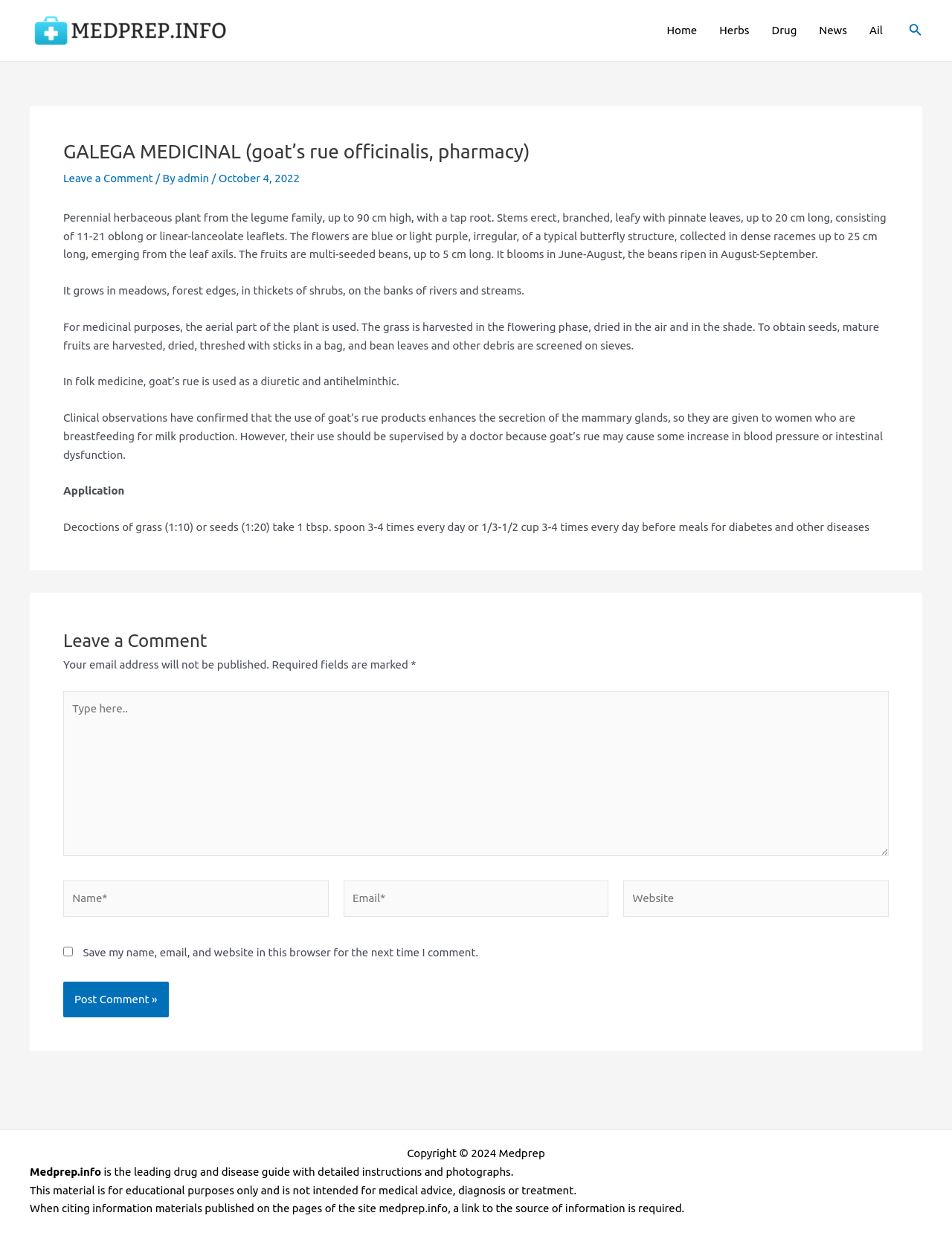What is the height of the perennial herbaceous plant?
Based on the image content, provide your answer in one word or a short phrase.

up to 90 cm